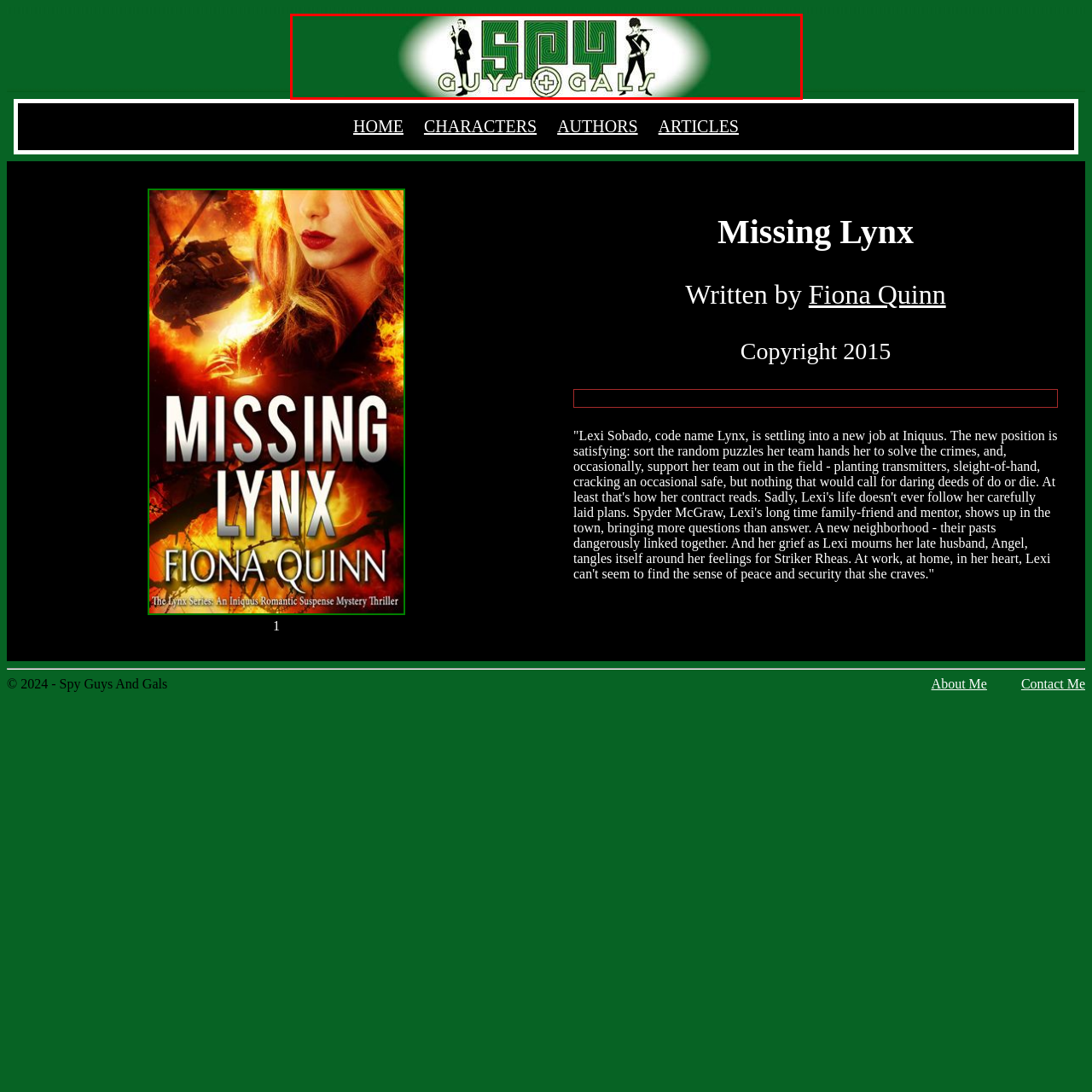How many characters are in the logo?
Examine the image that is surrounded by the red bounding box and answer the question with as much detail as possible using the image.

The caption describes the logo as featuring two stylized characters, a male figure on the left and a female figure on the right, both dressed in attire evoking a sense of intrigue and adventure.